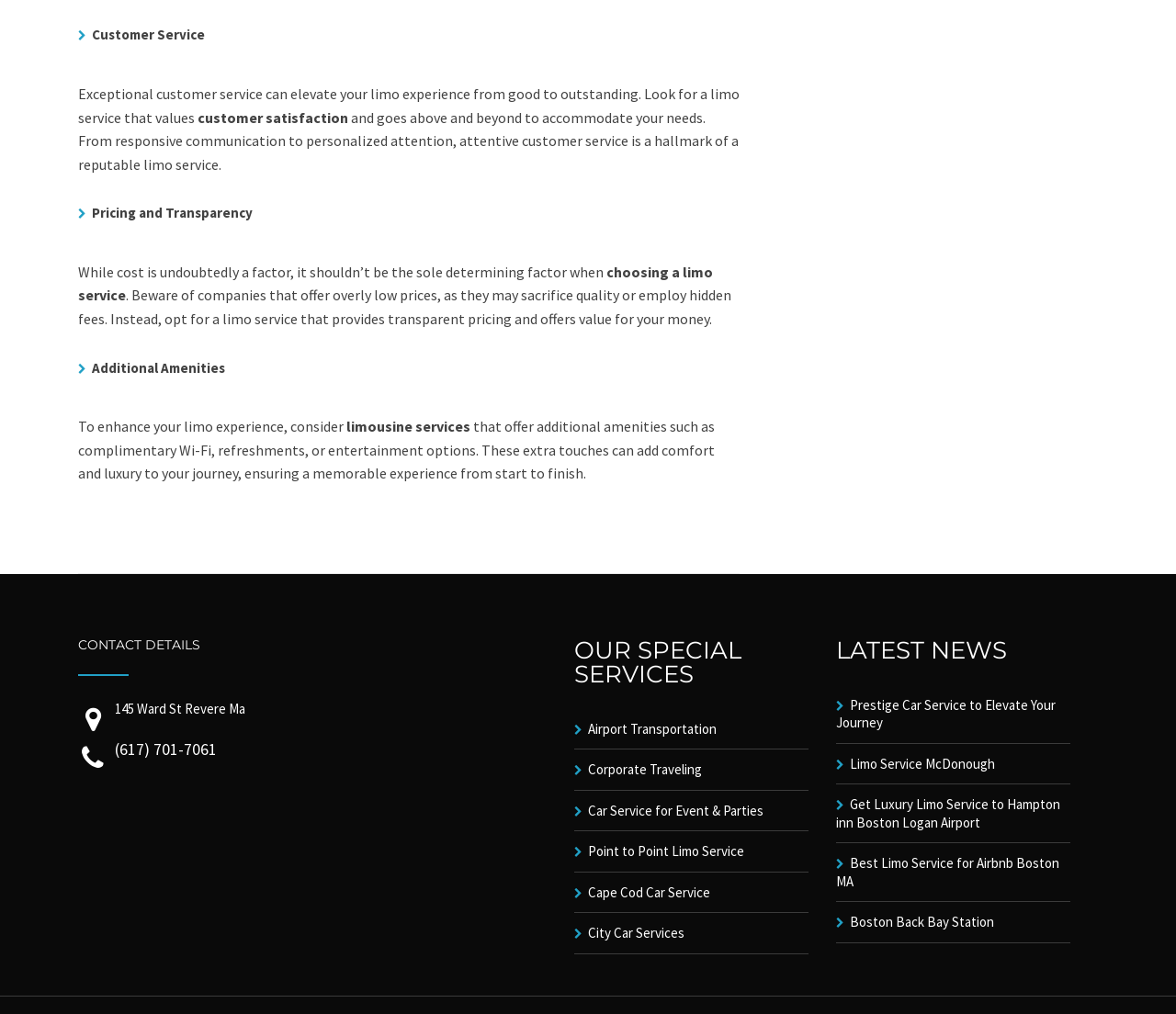Provide your answer in a single word or phrase: 
What should you beware of when choosing a limo service?

overly low prices